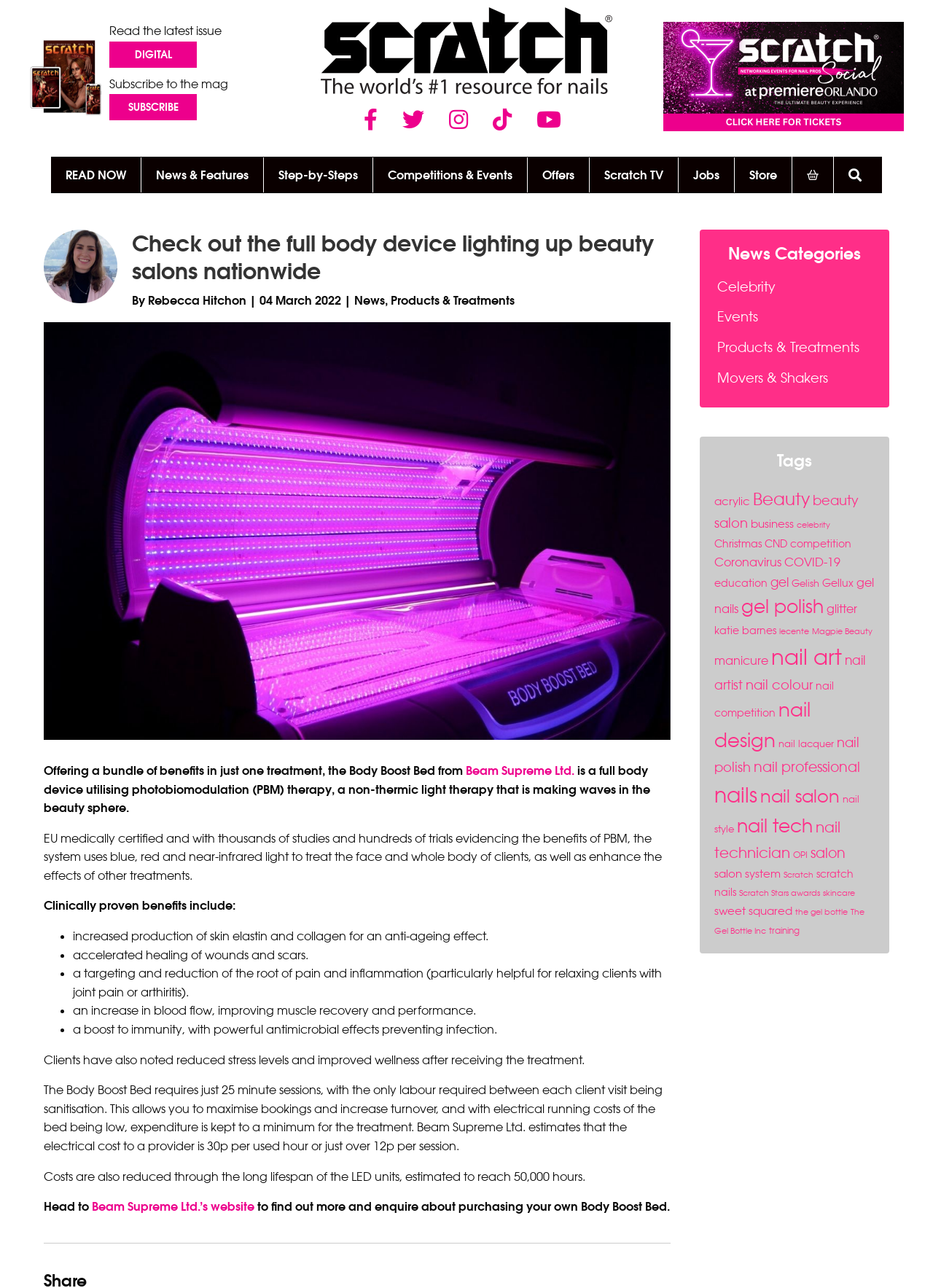Pinpoint the bounding box coordinates of the element that must be clicked to accomplish the following instruction: "View job details". The coordinates should be in the format of four float numbers between 0 and 1, i.e., [left, top, right, bottom].

None